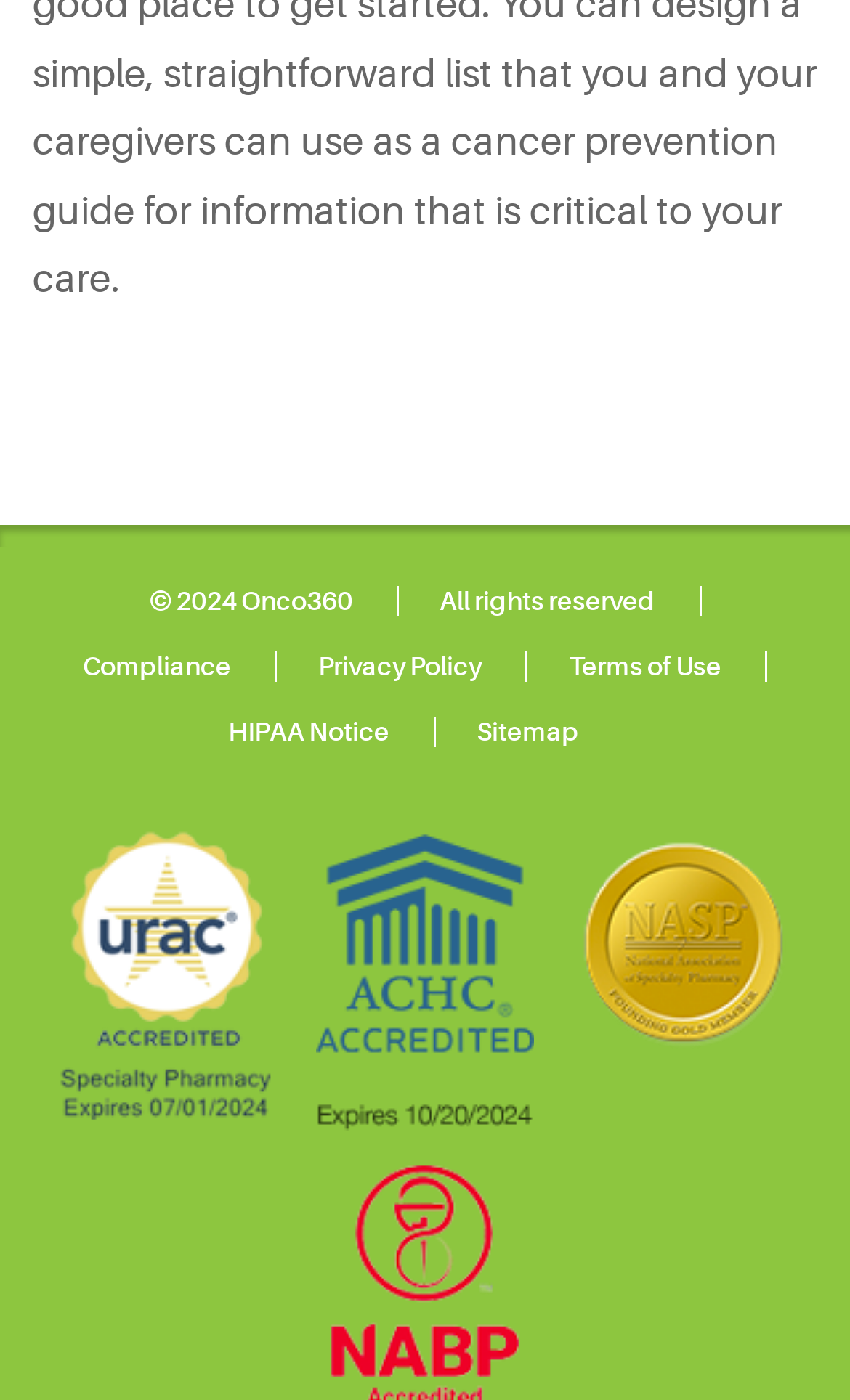Give a concise answer using only one word or phrase for this question:
How many logos are displayed?

2